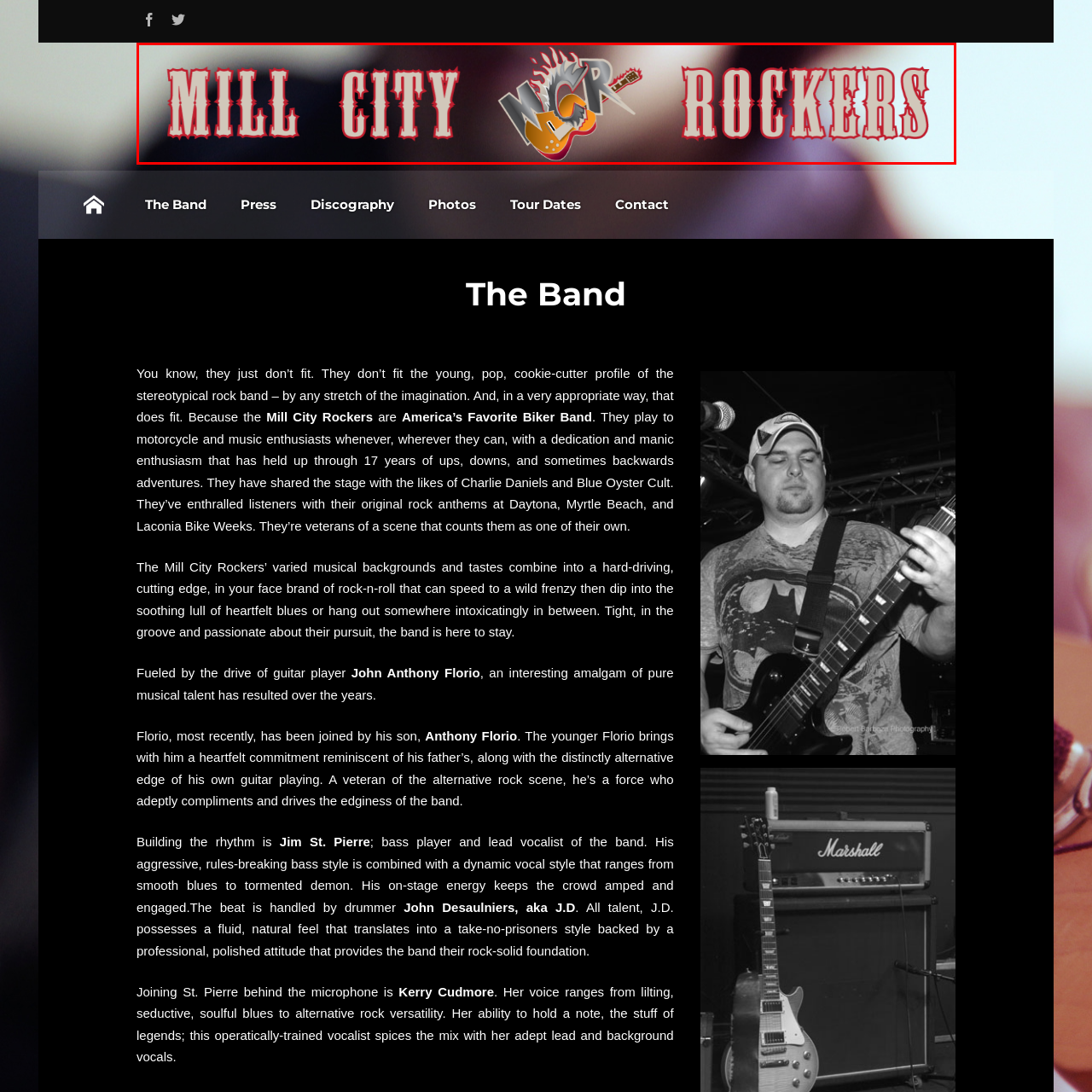Give an in-depth description of the image highlighted with the red boundary.

The image showcases the bold logo of the "Mill City Rockers," a band known for its distinctive sound and energetic performances. The logo prominently features the name "Mill City" in a striking, large font on the left, adorned with fiery embellishments, conveying a sense of passion and excitement. To the right, the word "ROCKERS" is displayed in an equally dramatic style, emphasizing the band’s rock 'n' roll ethos. The background appears slightly blurred, focusing attention on the vibrant text and graphical elements, which potentially include a guitar icon, enhancing the musical theme. This imagery captures the essence of the band, reflecting its eclectic energy and appeal to motorcycle and music enthusiasts alike.